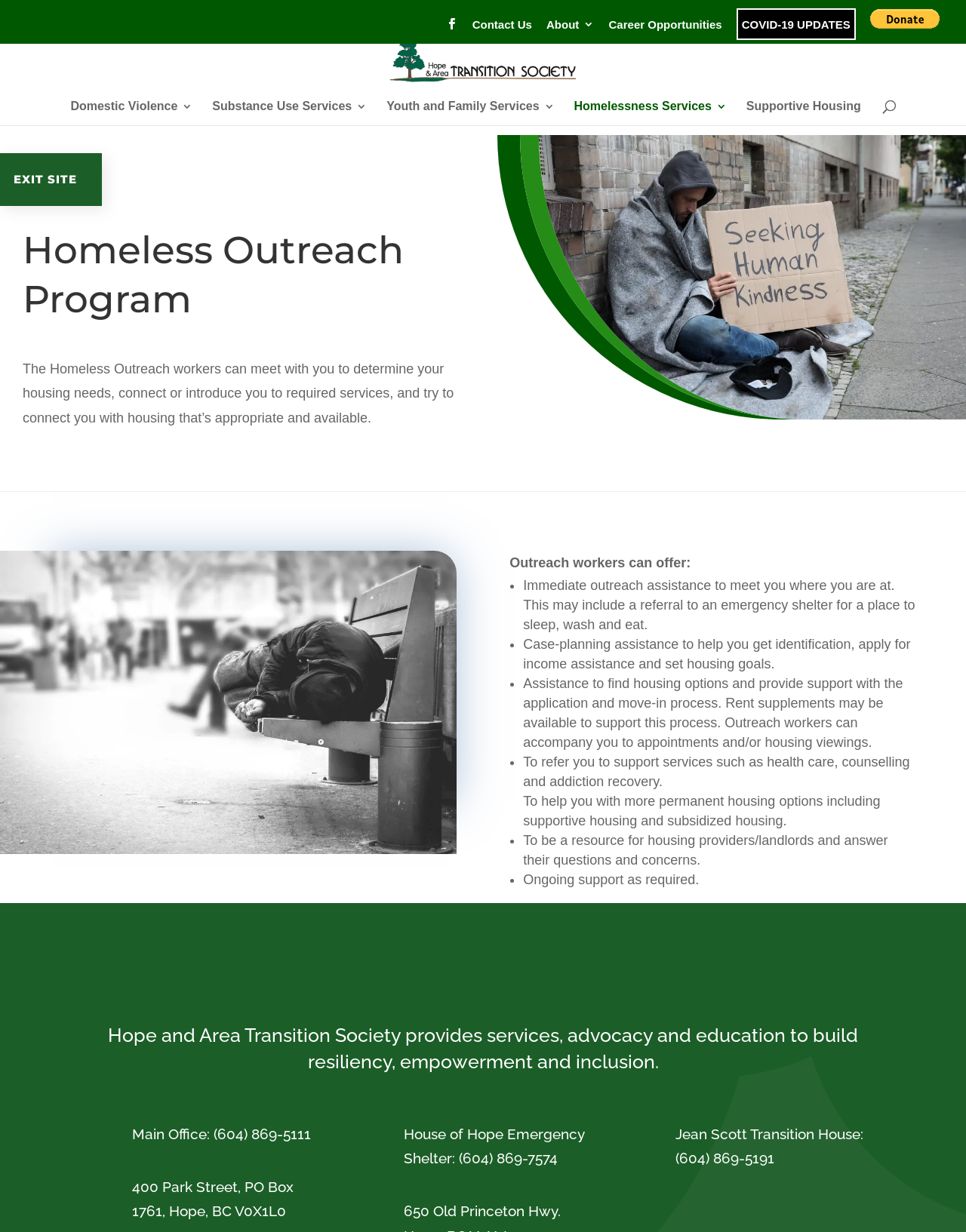Please identify the bounding box coordinates of the clickable region that I should interact with to perform the following instruction: "Click Career Opportunities". The coordinates should be expressed as four float numbers between 0 and 1, i.e., [left, top, right, bottom].

[0.63, 0.015, 0.747, 0.031]